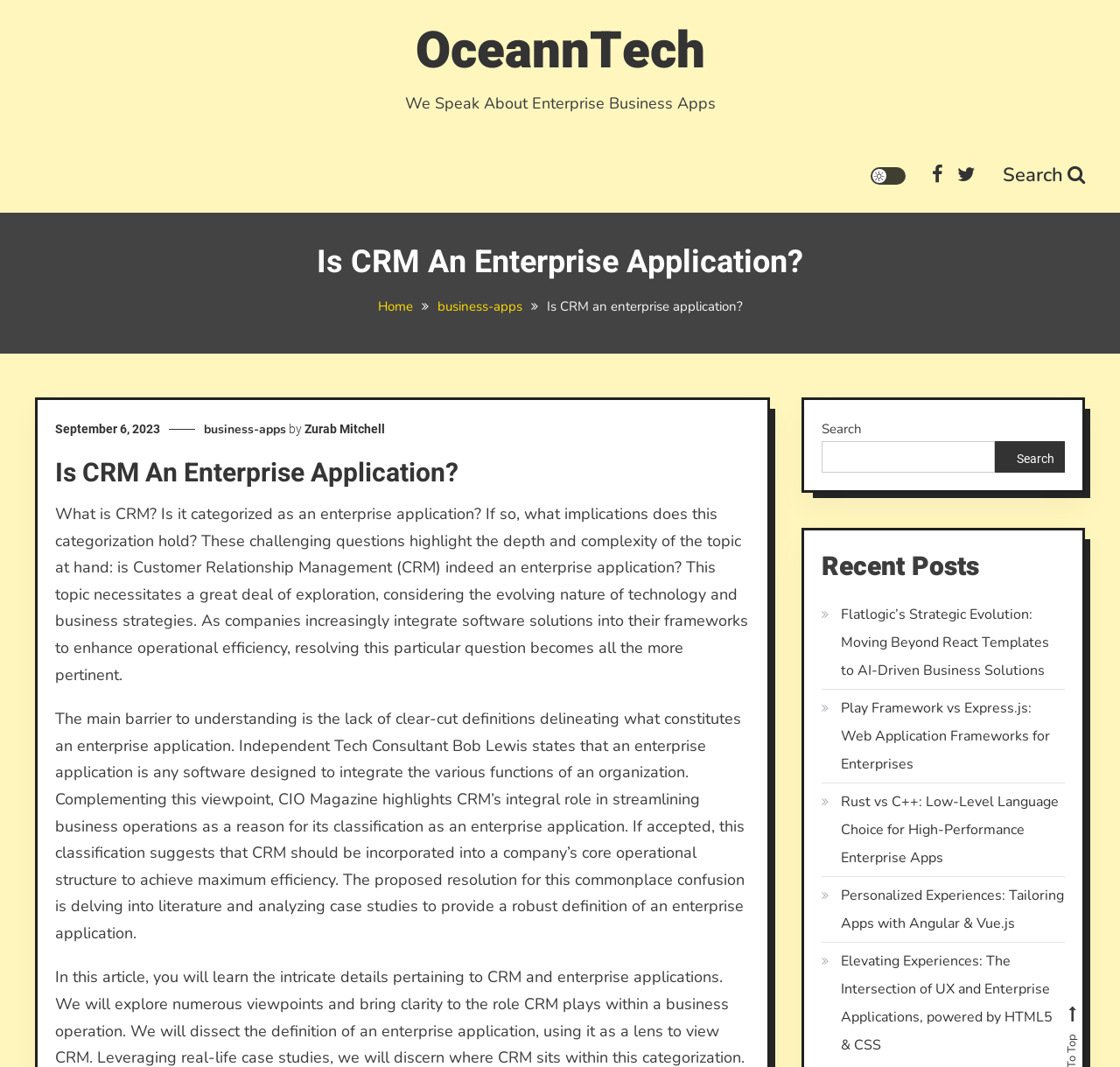Who is the author of the article?
Based on the image, give a concise answer in the form of a single word or short phrase.

Zurab Mitchell